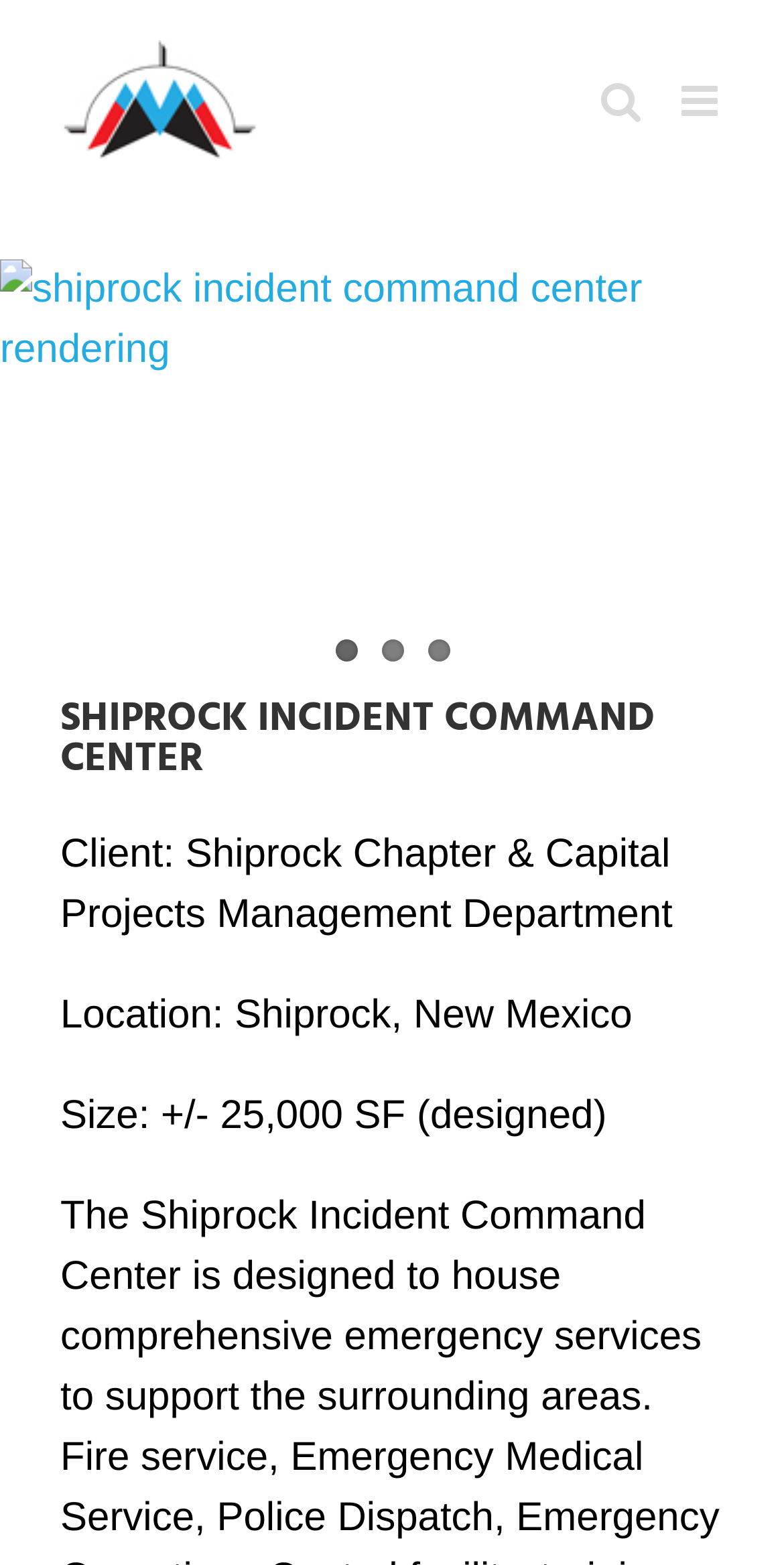Highlight the bounding box coordinates of the element you need to click to perform the following instruction: "contact for more information on sponsoring a town event."

None